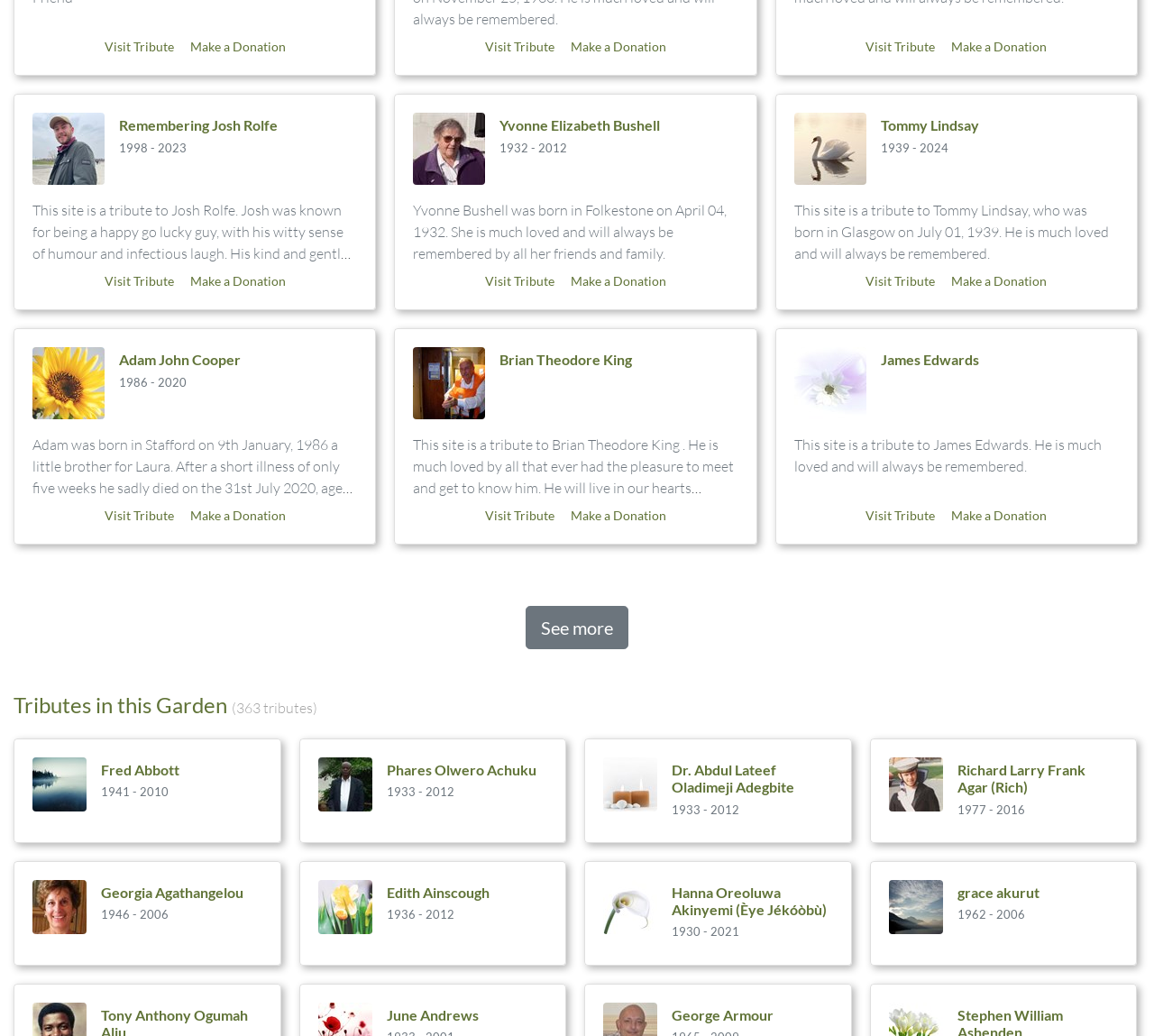Determine the coordinates of the bounding box for the clickable area needed to execute this instruction: "View the tribute to Fred Abbott".

[0.012, 0.713, 0.243, 0.814]